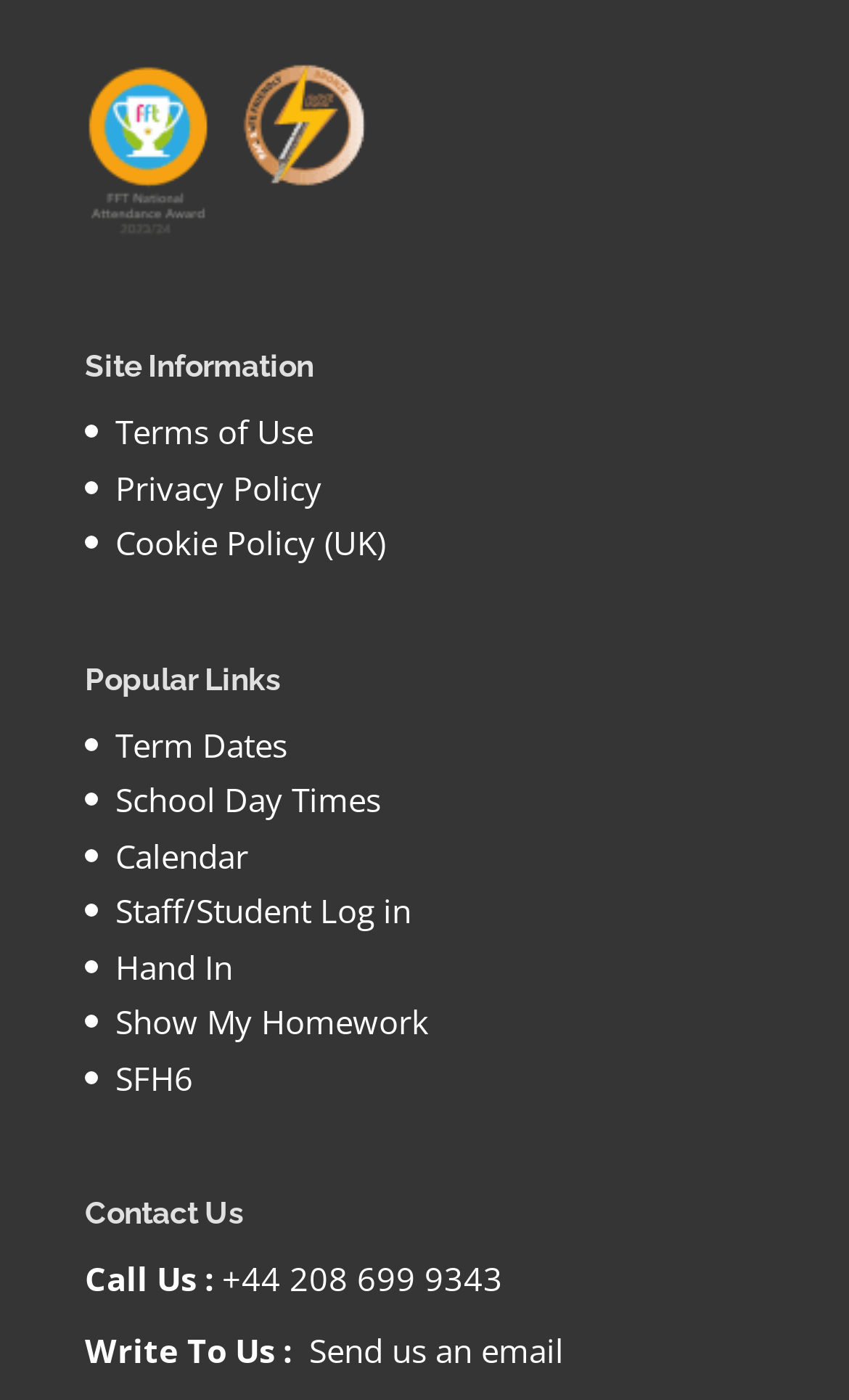Please locate the bounding box coordinates for the element that should be clicked to achieve the following instruction: "Send an email". Ensure the coordinates are given as four float numbers between 0 and 1, i.e., [left, top, right, bottom].

[0.364, 0.949, 0.664, 0.98]